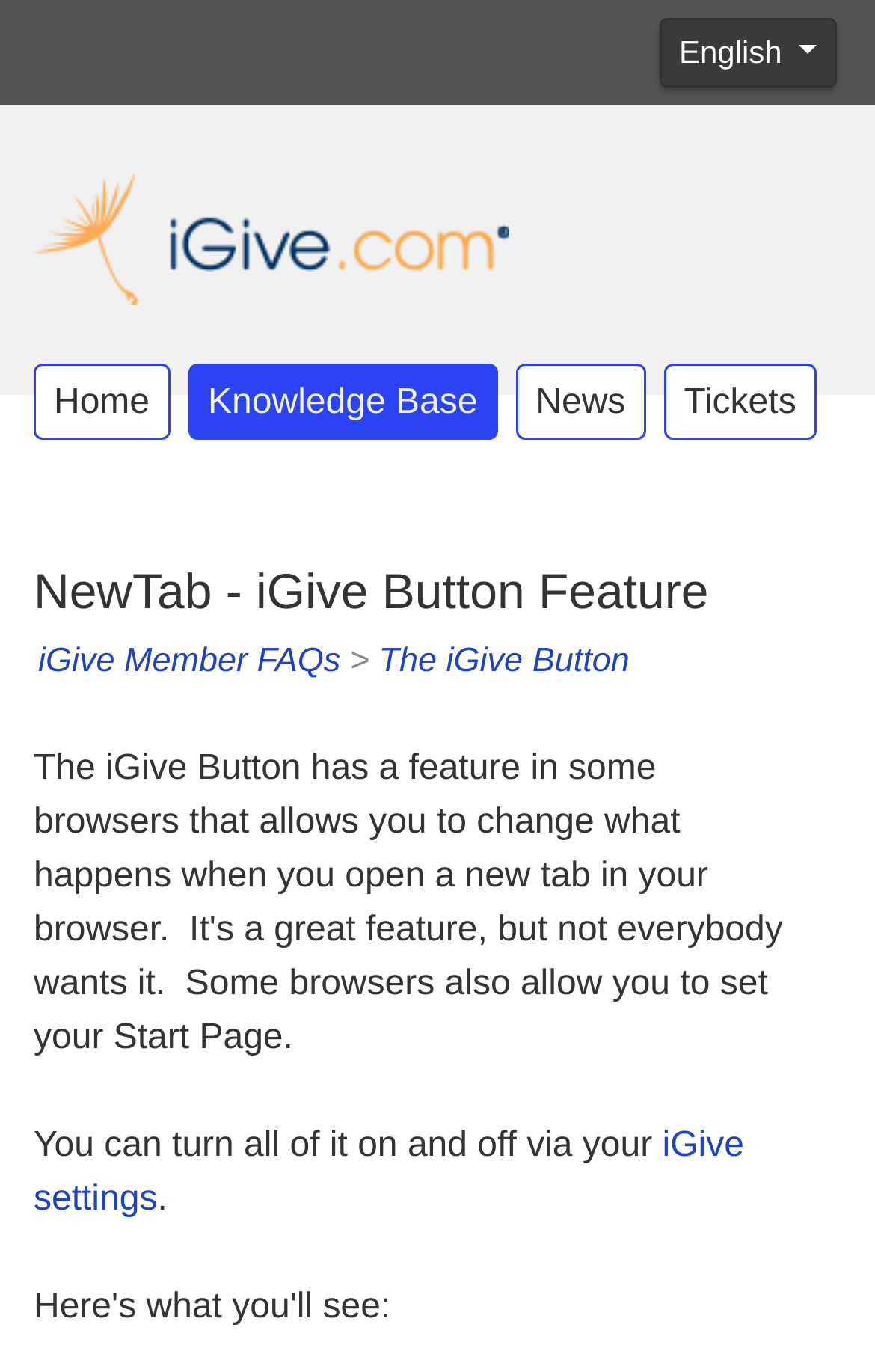Please find and report the primary heading text from the webpage.

NewTab - iGive Button Feature